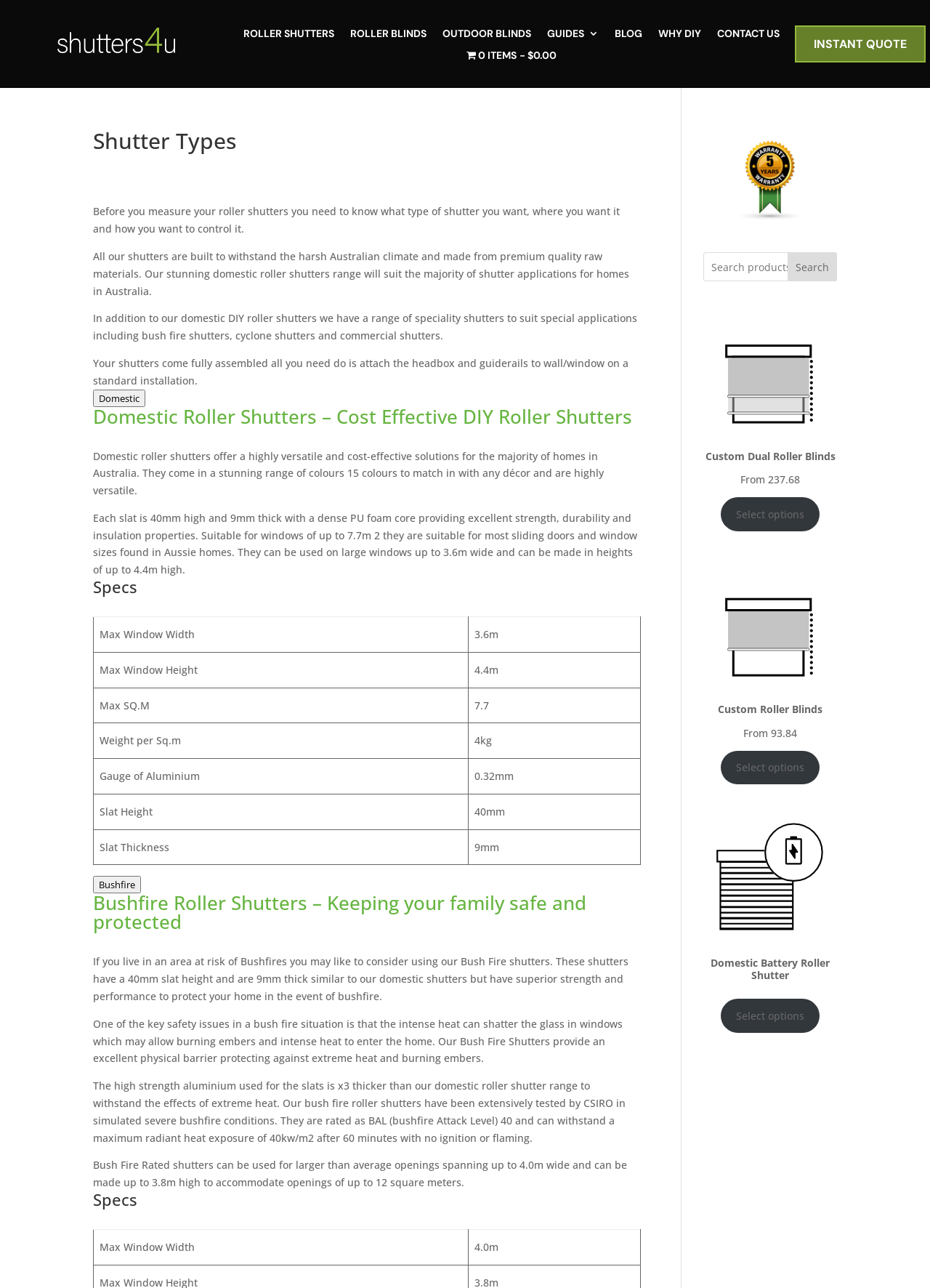Find the bounding box coordinates of the UI element according to this description: "Custom Dual Roller Blinds".

[0.756, 0.235, 0.9, 0.366]